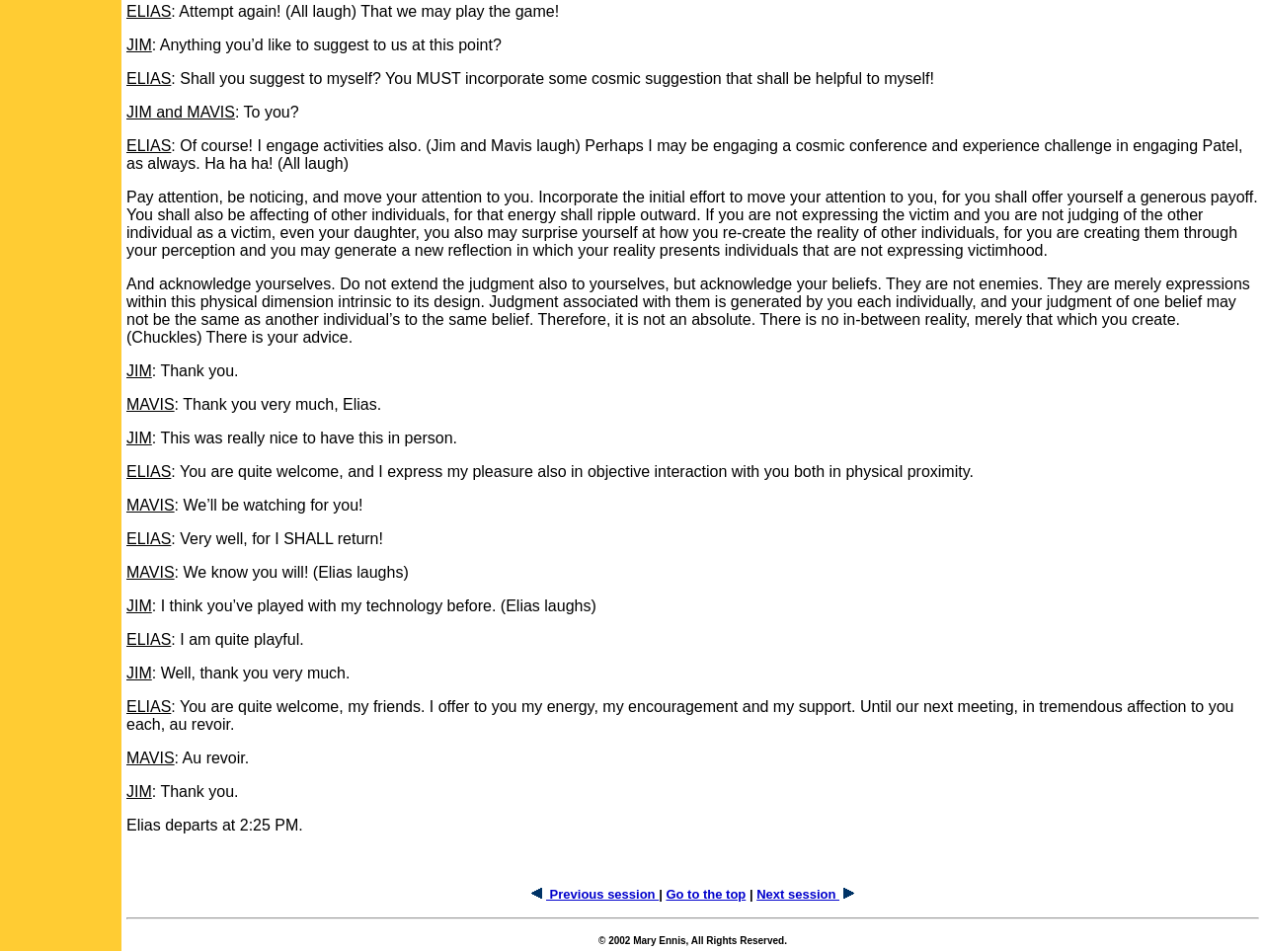Respond to the following query with just one word or a short phrase: 
What is the purpose of the links at the bottom?

Navigation